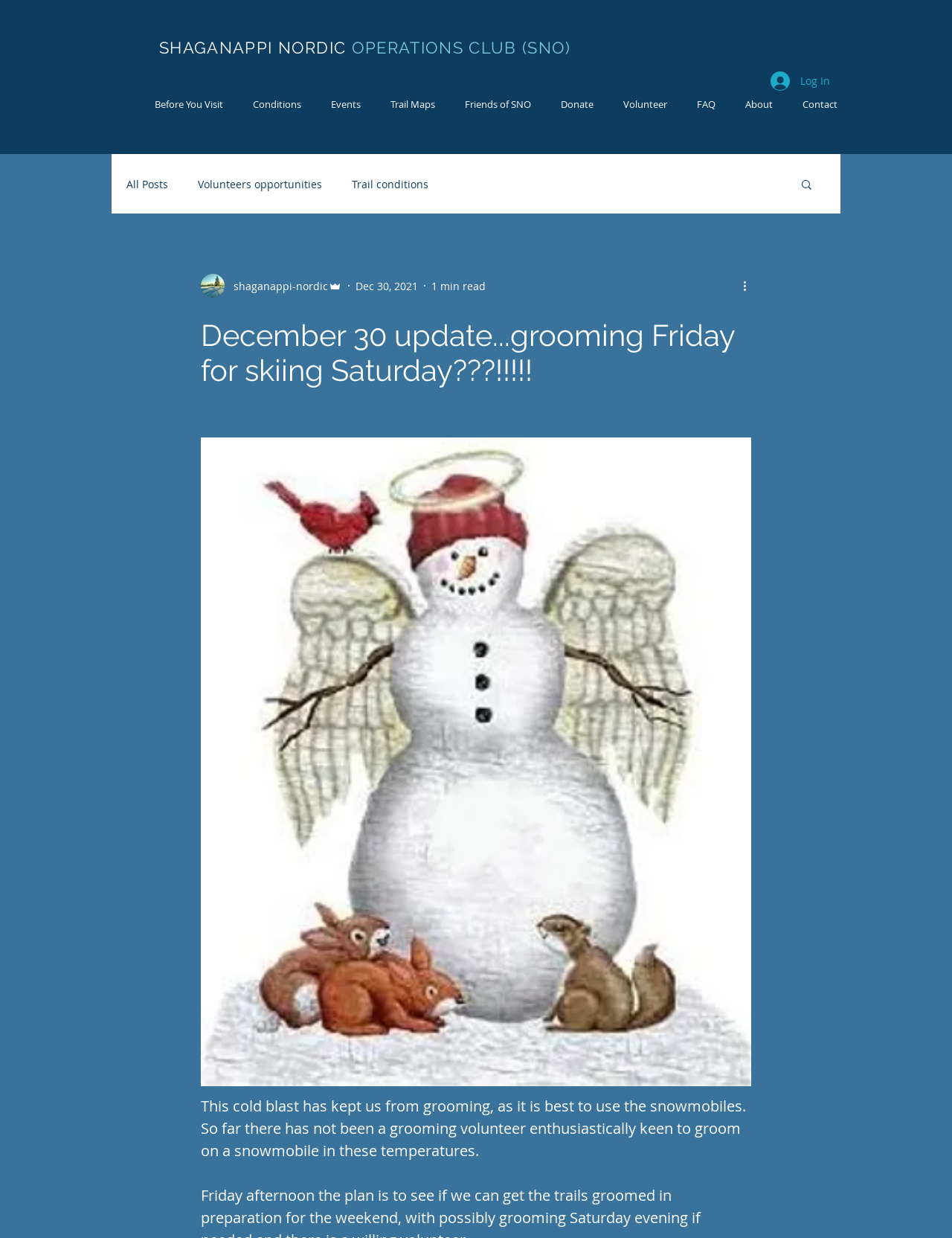Can you determine the bounding box coordinates of the area that needs to be clicked to fulfill the following instruction: "Visit the SHAGANAPPI NORDIC OPERATIONS CLUB website"?

[0.167, 0.031, 0.6, 0.046]